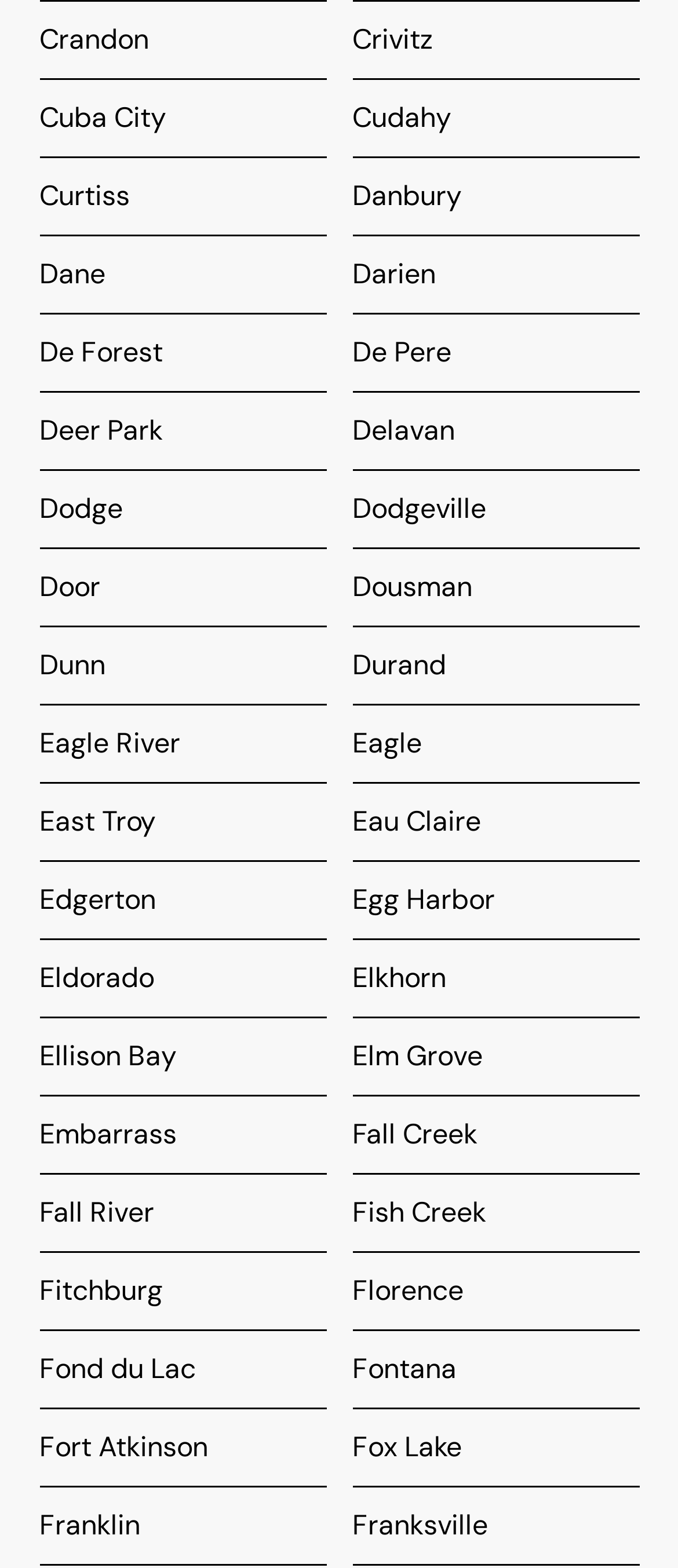Find the bounding box coordinates of the element you need to click on to perform this action: 'Click on the link to view Hey Marseilles' page'. The coordinates should be represented by four float values between 0 and 1, in the format [left, top, right, bottom].

None